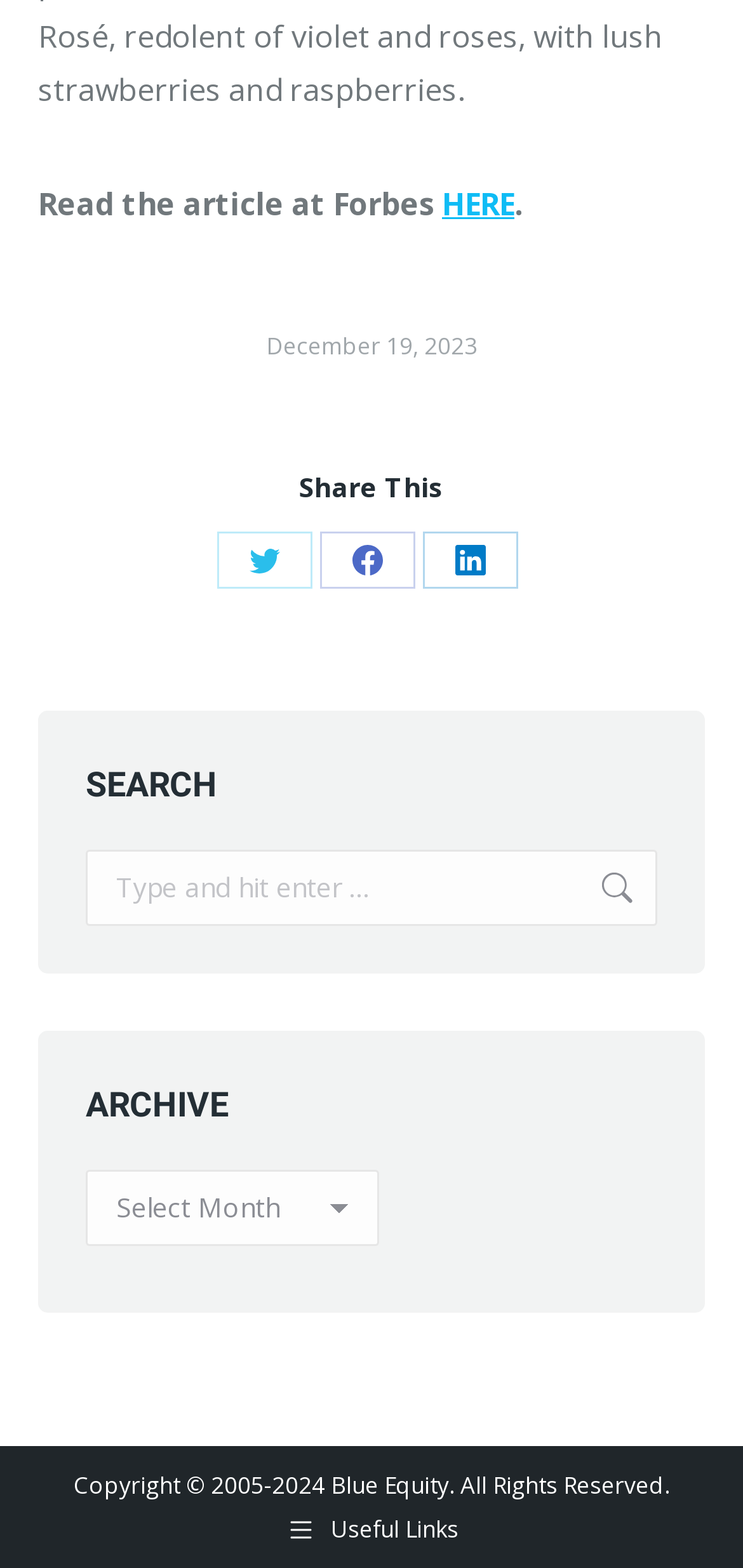What is the date of the latest article?
With the help of the image, please provide a detailed response to the question.

The date of the latest article can be found by looking at the link element with the text 'December 19, 2023' which is located above the 'Share This' text.